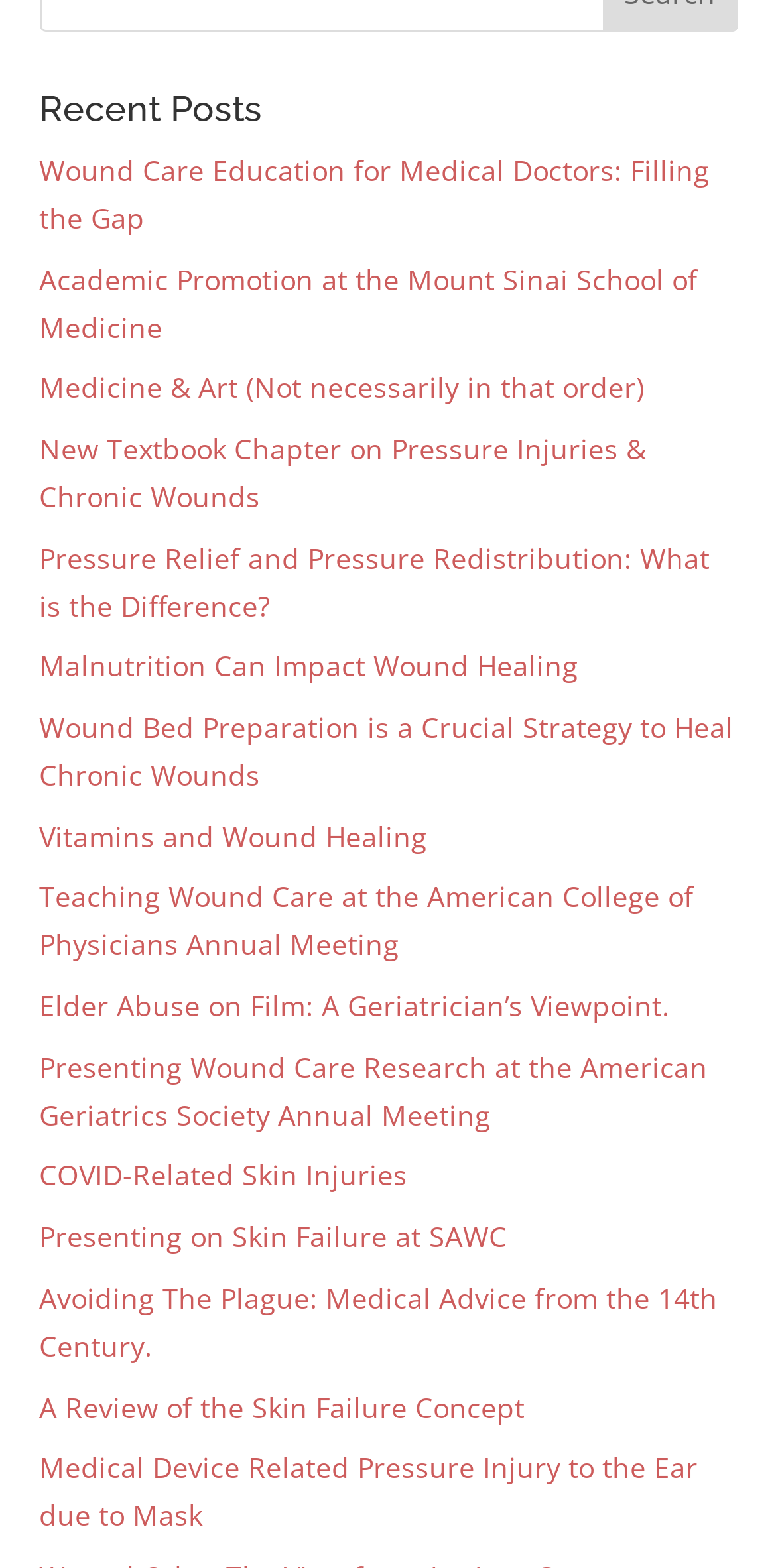Provide a short answer using a single word or phrase for the following question: 
Is the author of the posts a medical professional?

Likely